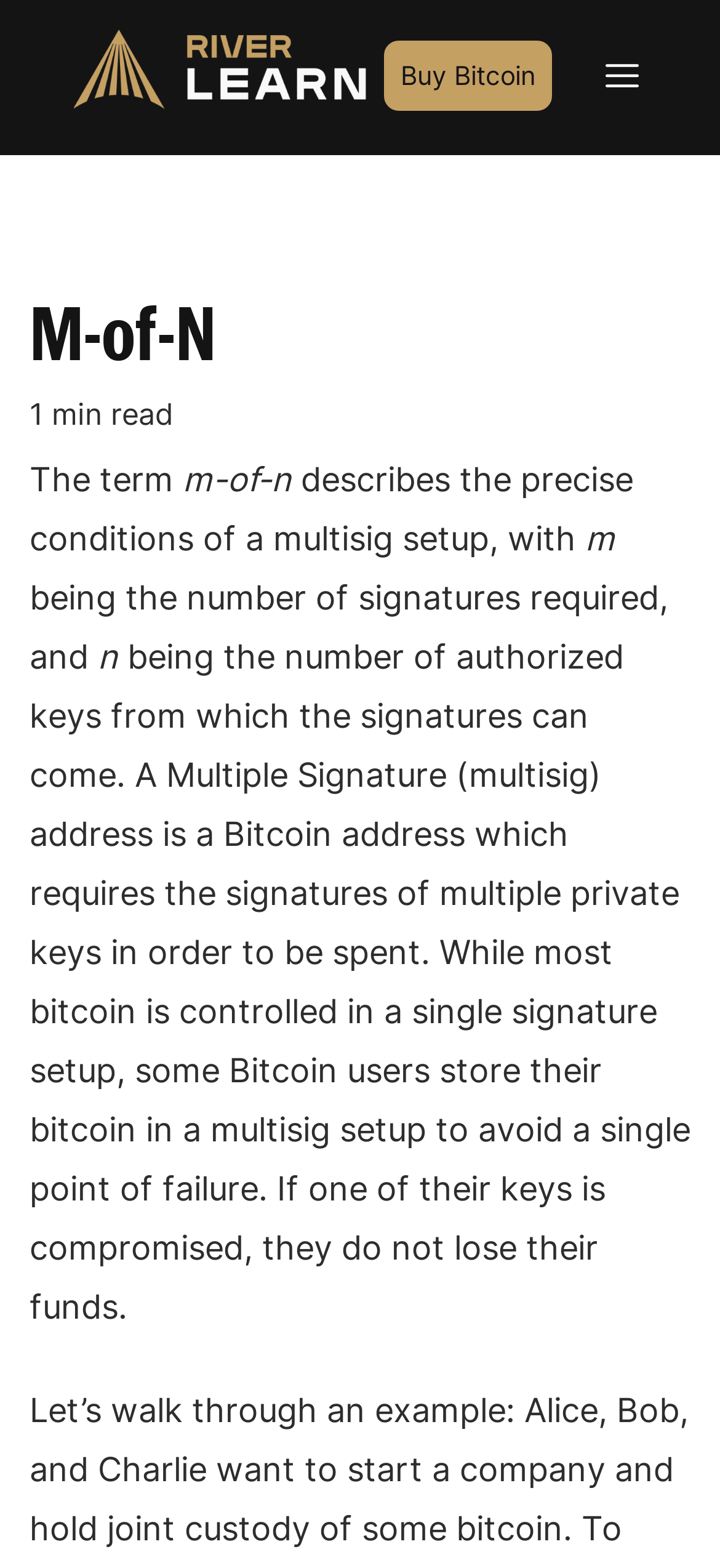Refer to the image and provide an in-depth answer to the question:
What is the purpose of a multisig setup?

According to the webpage, some Bitcoin users store their bitcoin in a multisig setup to avoid a single point of failure. This means that if one of their keys is compromised, they do not lose their funds.